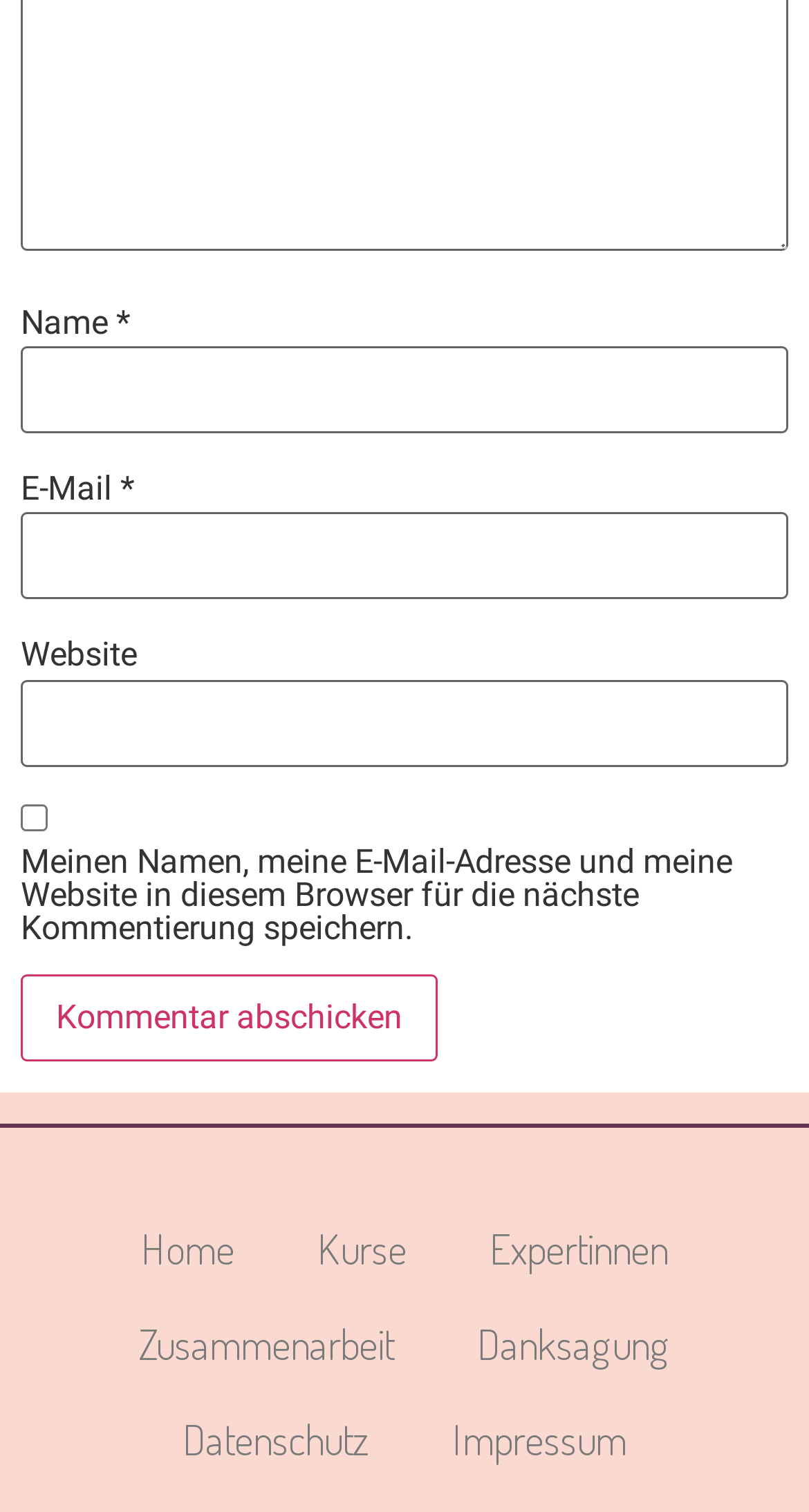How many input fields are there?
Answer with a single word or phrase, using the screenshot for reference.

4